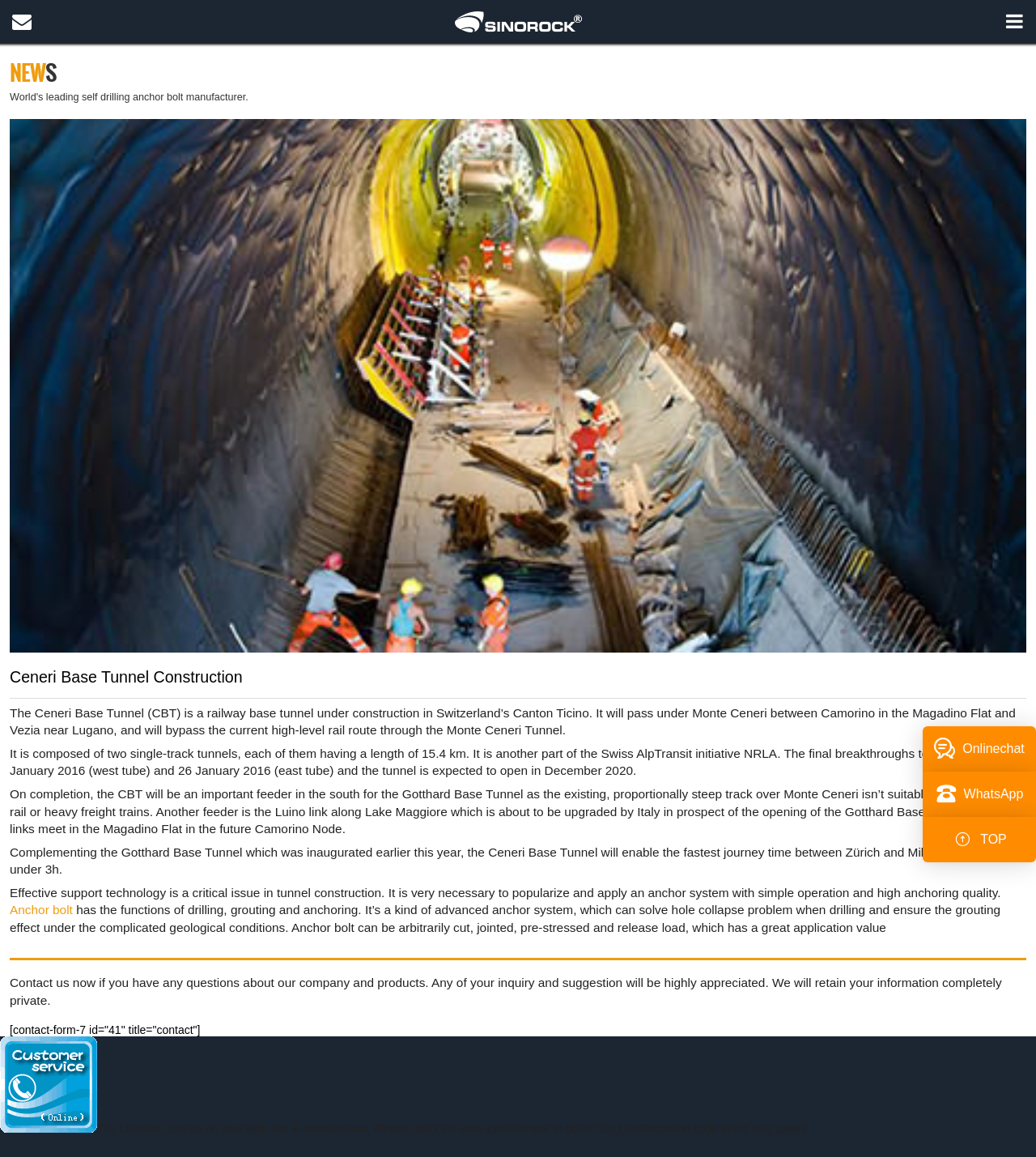Observe the image and answer the following question in detail: What is the Ceneri Base Tunnel?

Based on the webpage content, the Ceneri Base Tunnel is a railway base tunnel under construction in Switzerland’s Canton Ticino, which will pass under Monte Ceneri between Camorino in the Magadino Flat and Vezia near Lugano, and will bypass the current high-level rail route through the Monte Ceneri Tunnel.